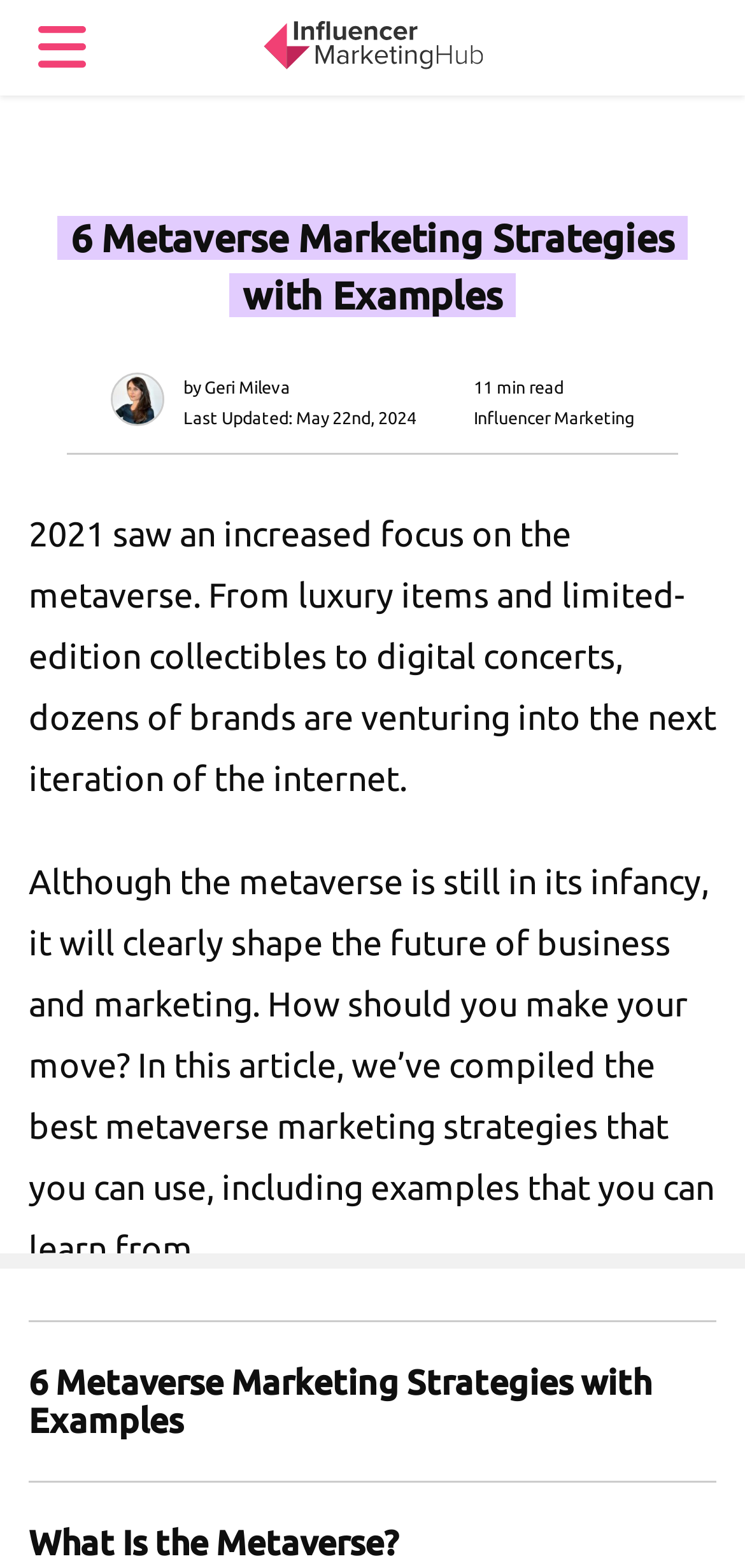Carefully observe the image and respond to the question with a detailed answer:
What is the author's name?

The author's name can be found in the section above the article content, where it says 'by Geri Mileva'.